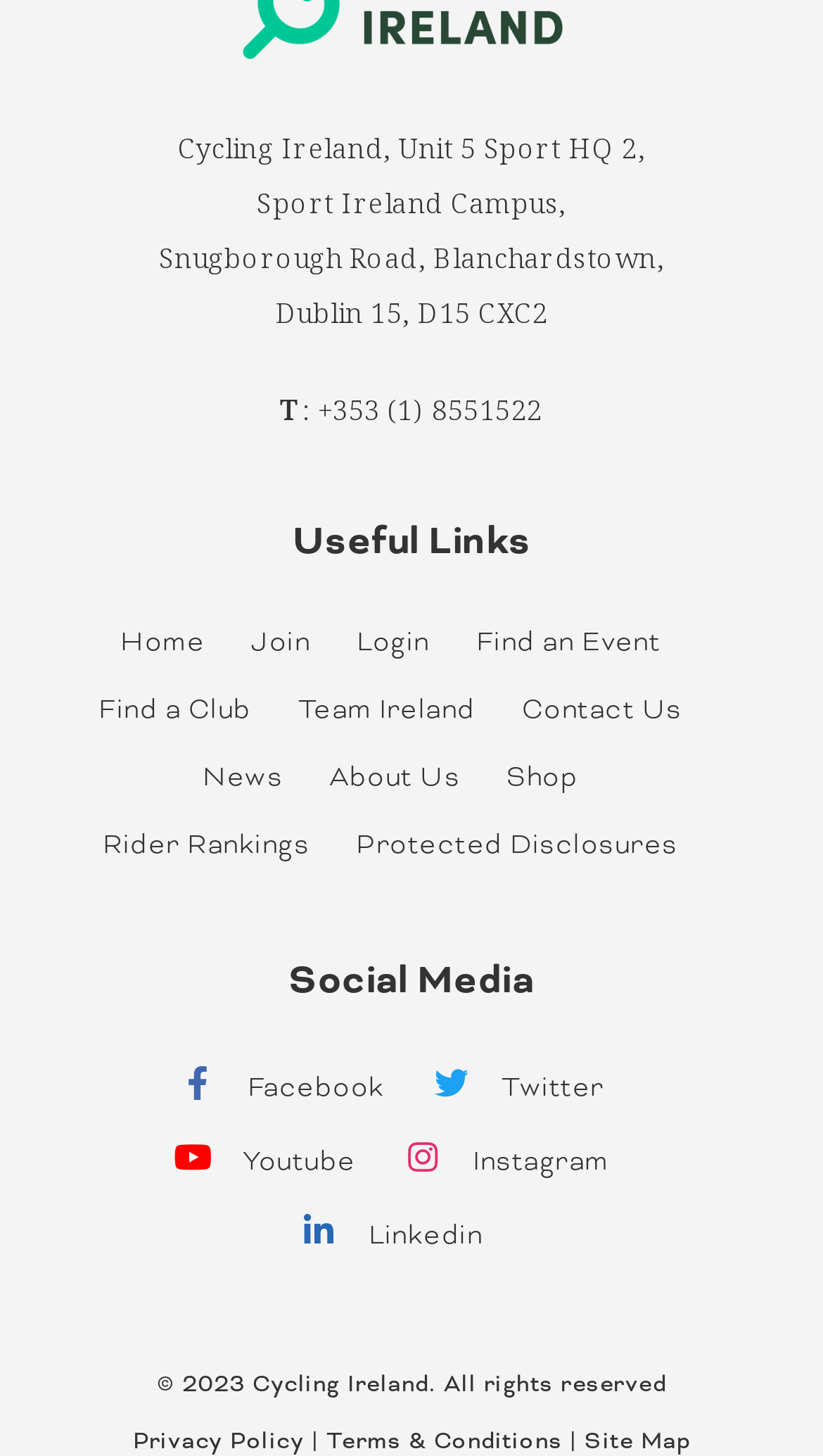Provide the bounding box coordinates of the section that needs to be clicked to accomplish the following instruction: "Contact Us."

[0.634, 0.477, 0.829, 0.498]